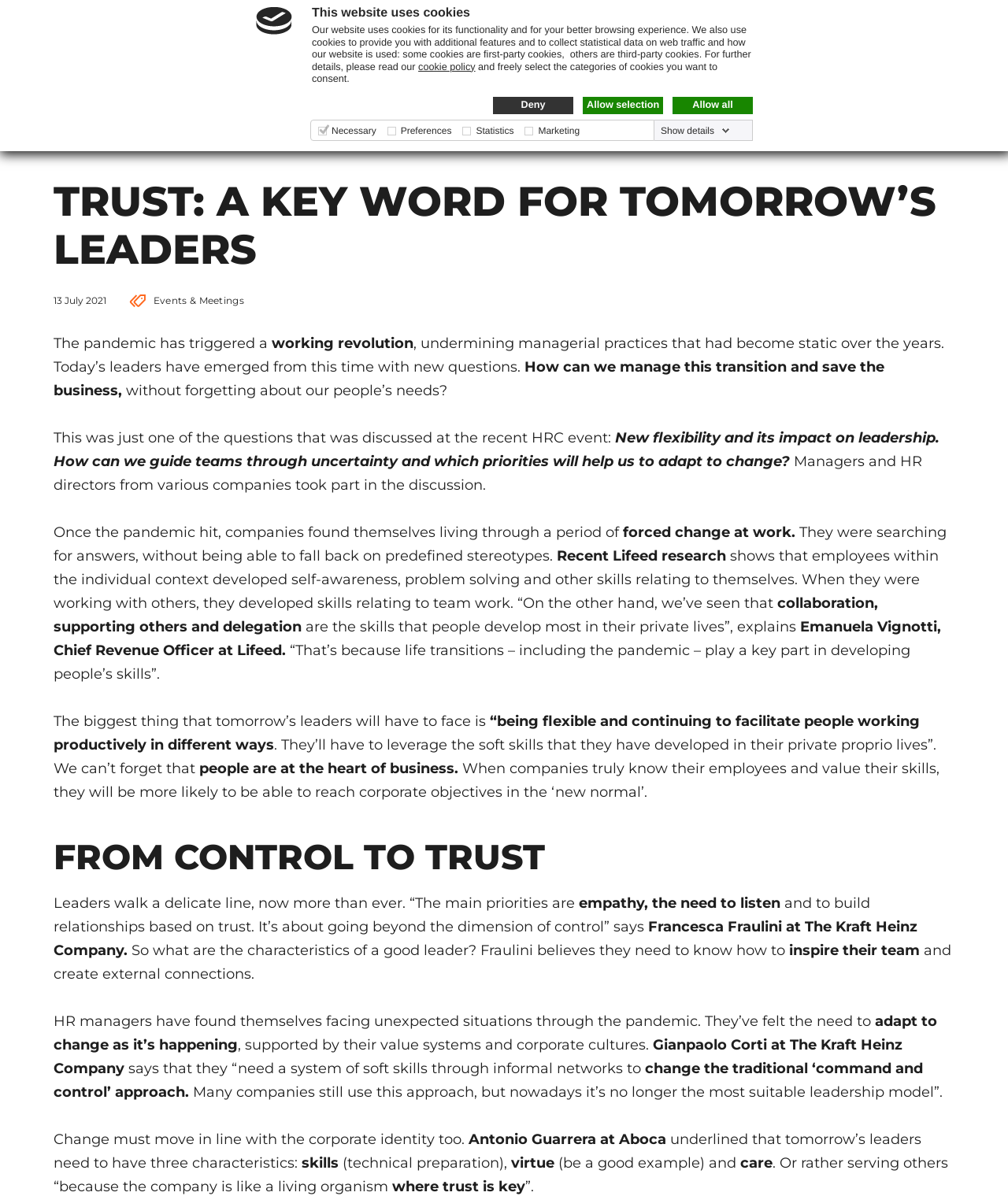Locate the bounding box coordinates of the area where you should click to accomplish the instruction: "Click the LOG IN TO PLATFORM button".

[0.685, 0.0, 0.833, 0.024]